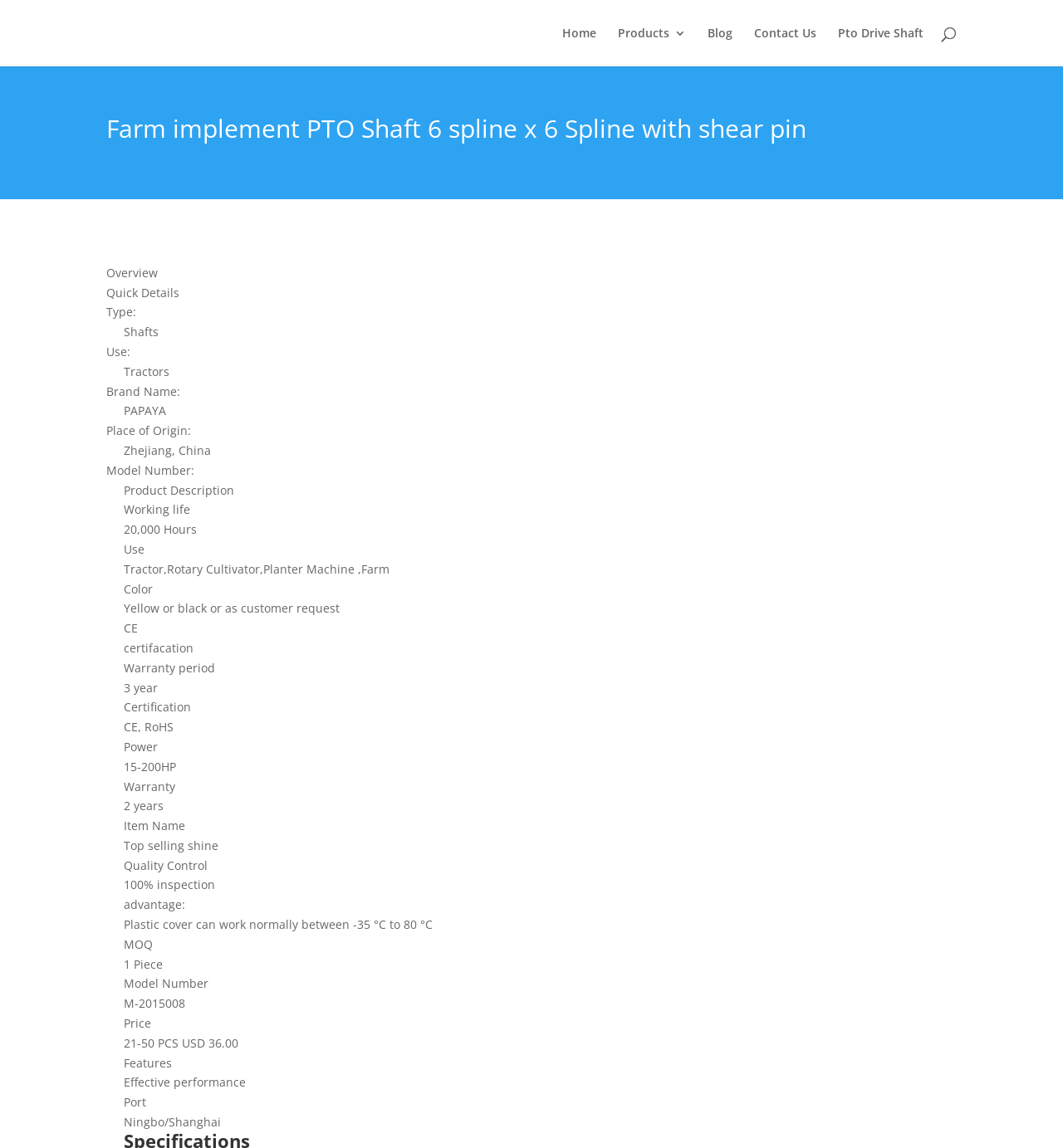What is the port of shipment?
Look at the image and respond with a one-word or short phrase answer.

Ningbo/Shanghai